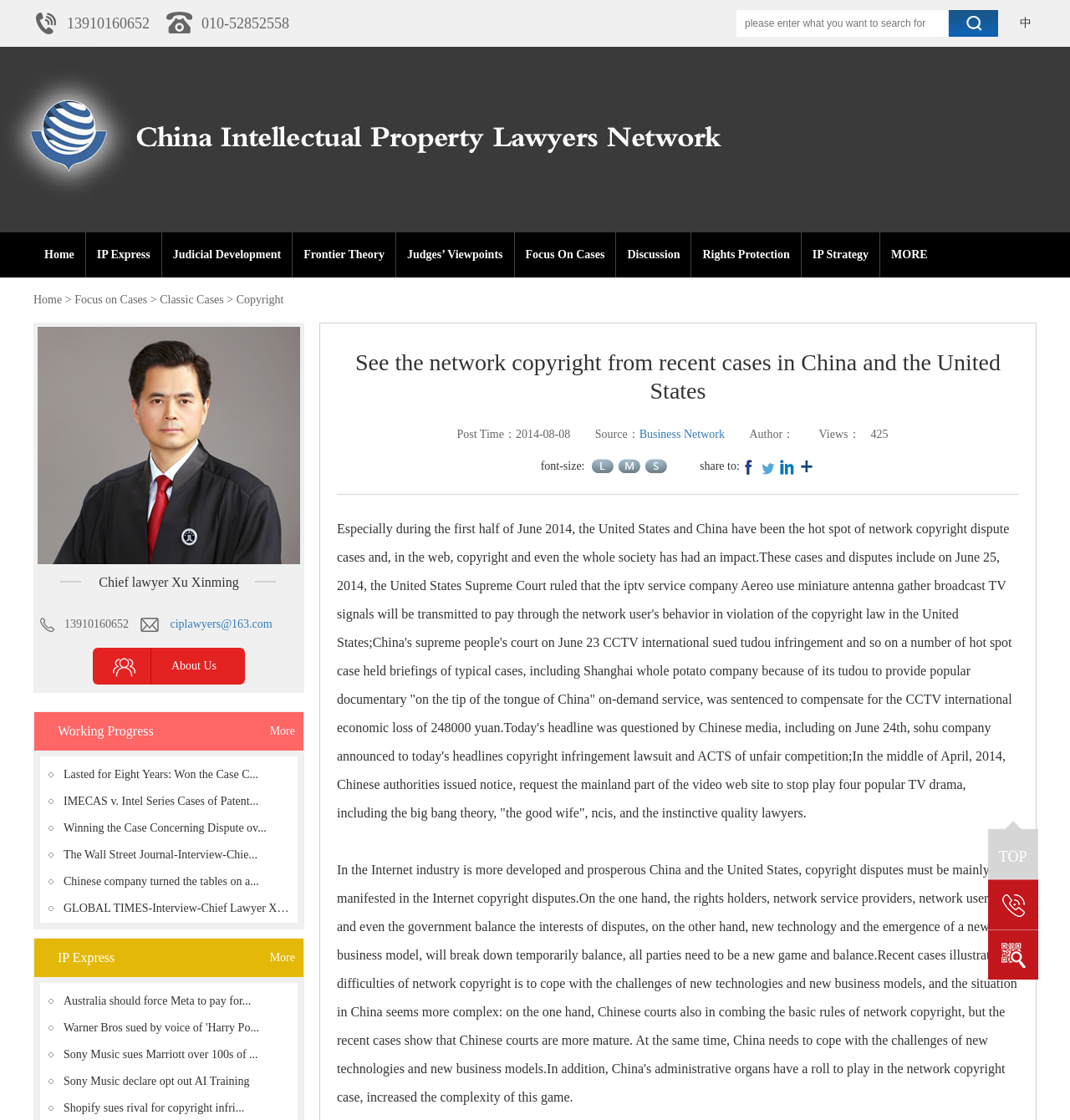What is the phone number of the law firm?
Look at the screenshot and provide an in-depth answer.

The phone number of the law firm can be found at the top of the webpage, next to the 'Home' link. It is displayed as a static text element.